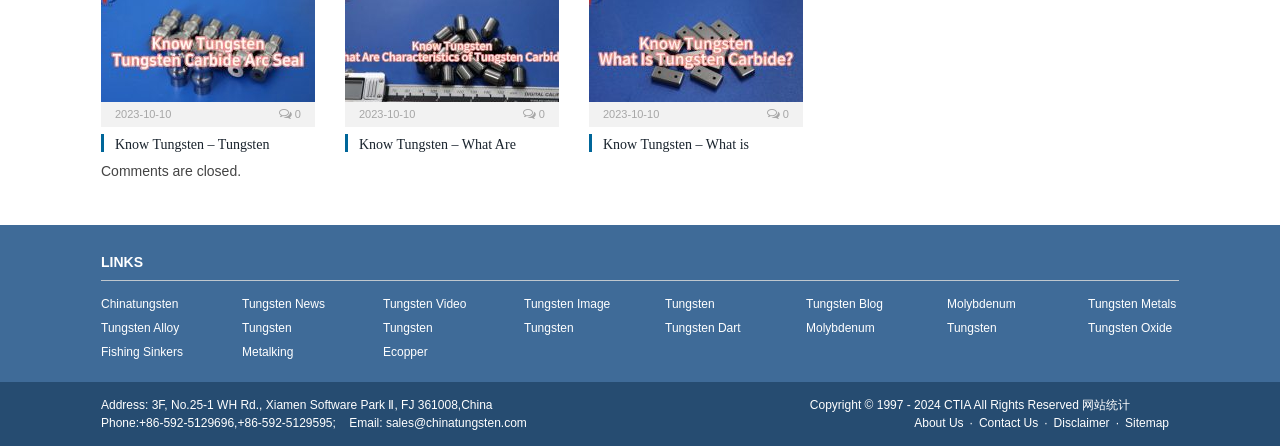Please provide a brief answer to the following inquiry using a single word or phrase:
How many links are there in the 'LINKS' section?

15